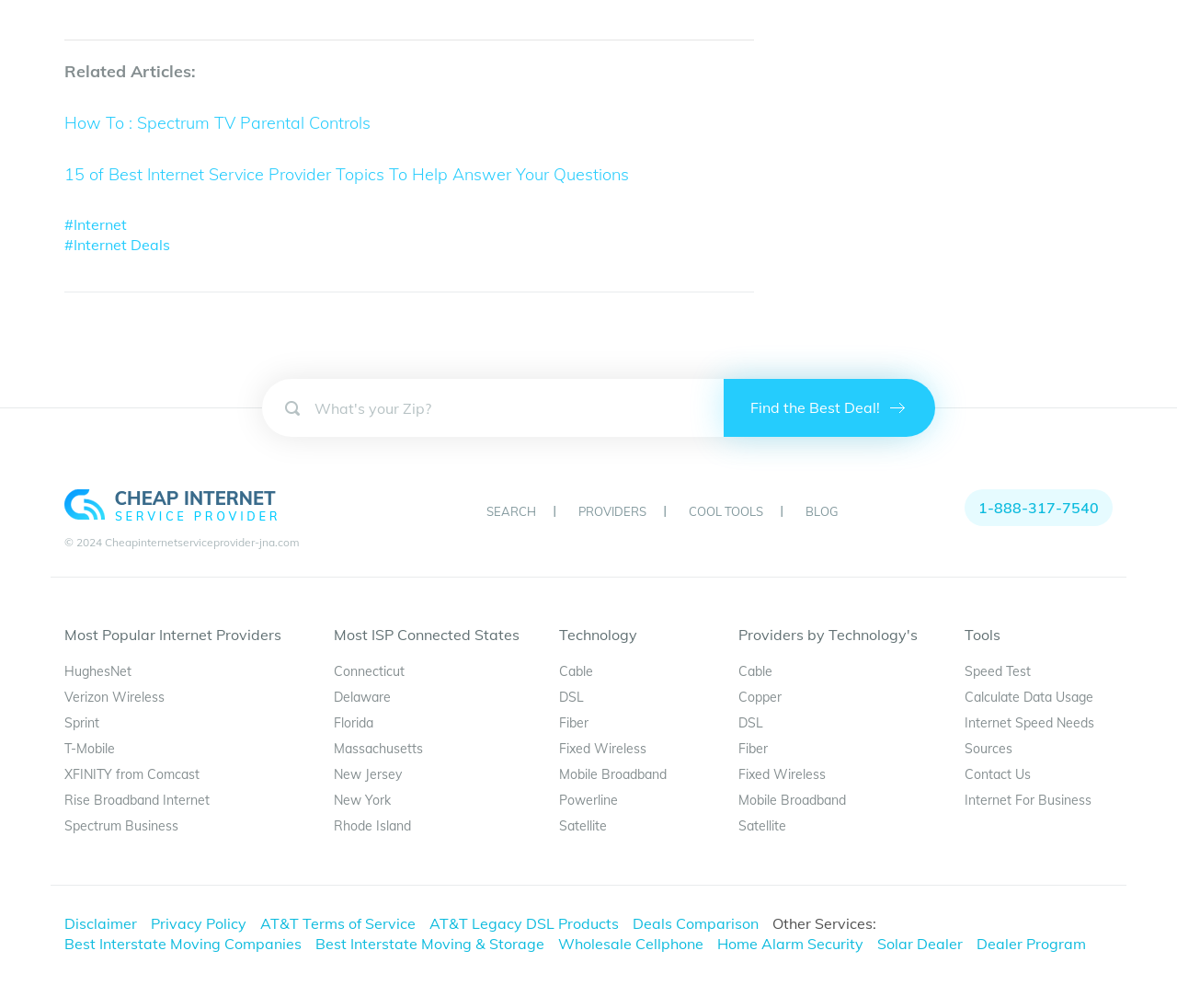Find the bounding box coordinates for the area that must be clicked to perform this action: "Search".

[0.413, 0.5, 0.455, 0.515]